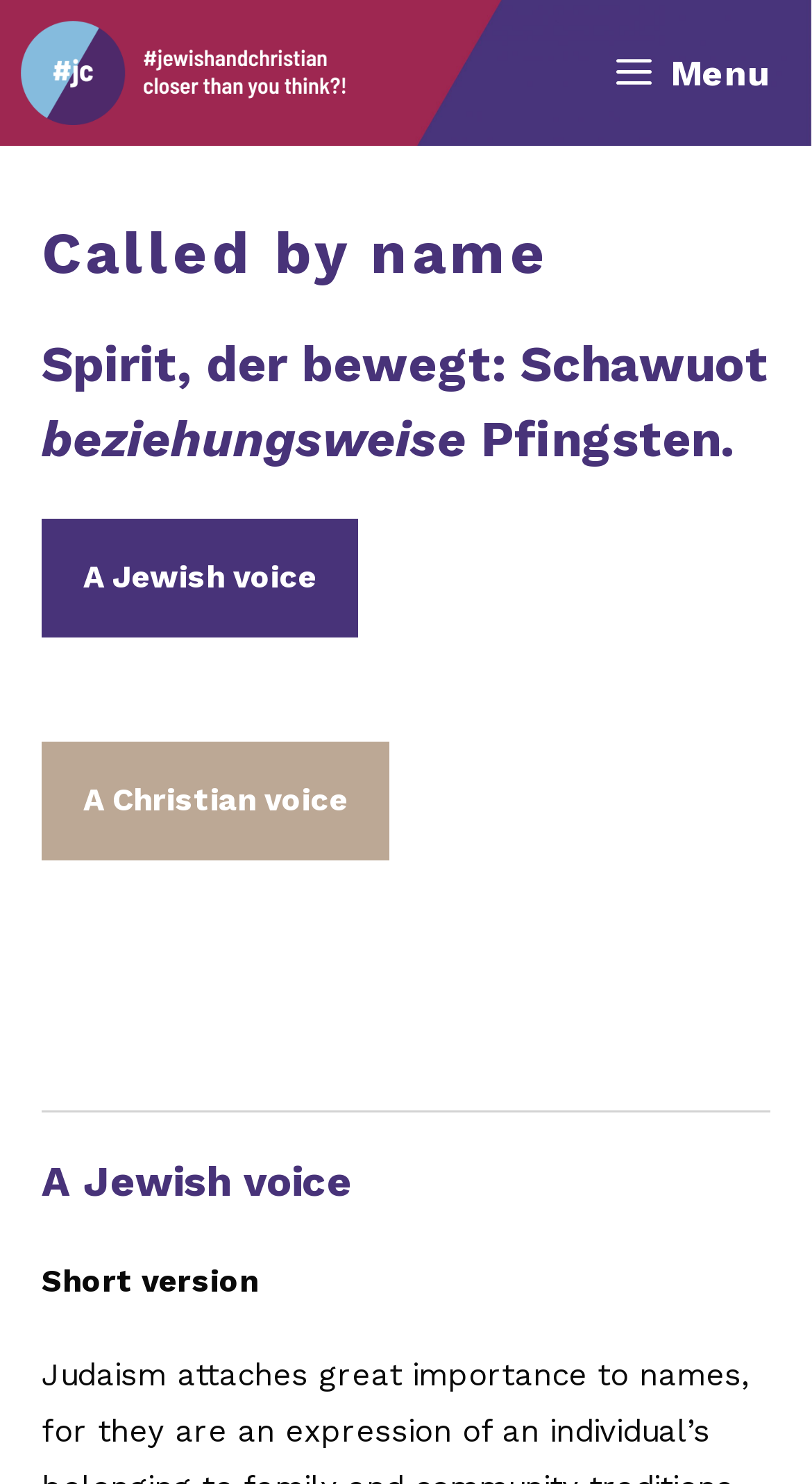What is the purpose of the link 'A Christian voice'?
Using the image as a reference, answer the question with a short word or phrase.

Navigate to Christian voice page